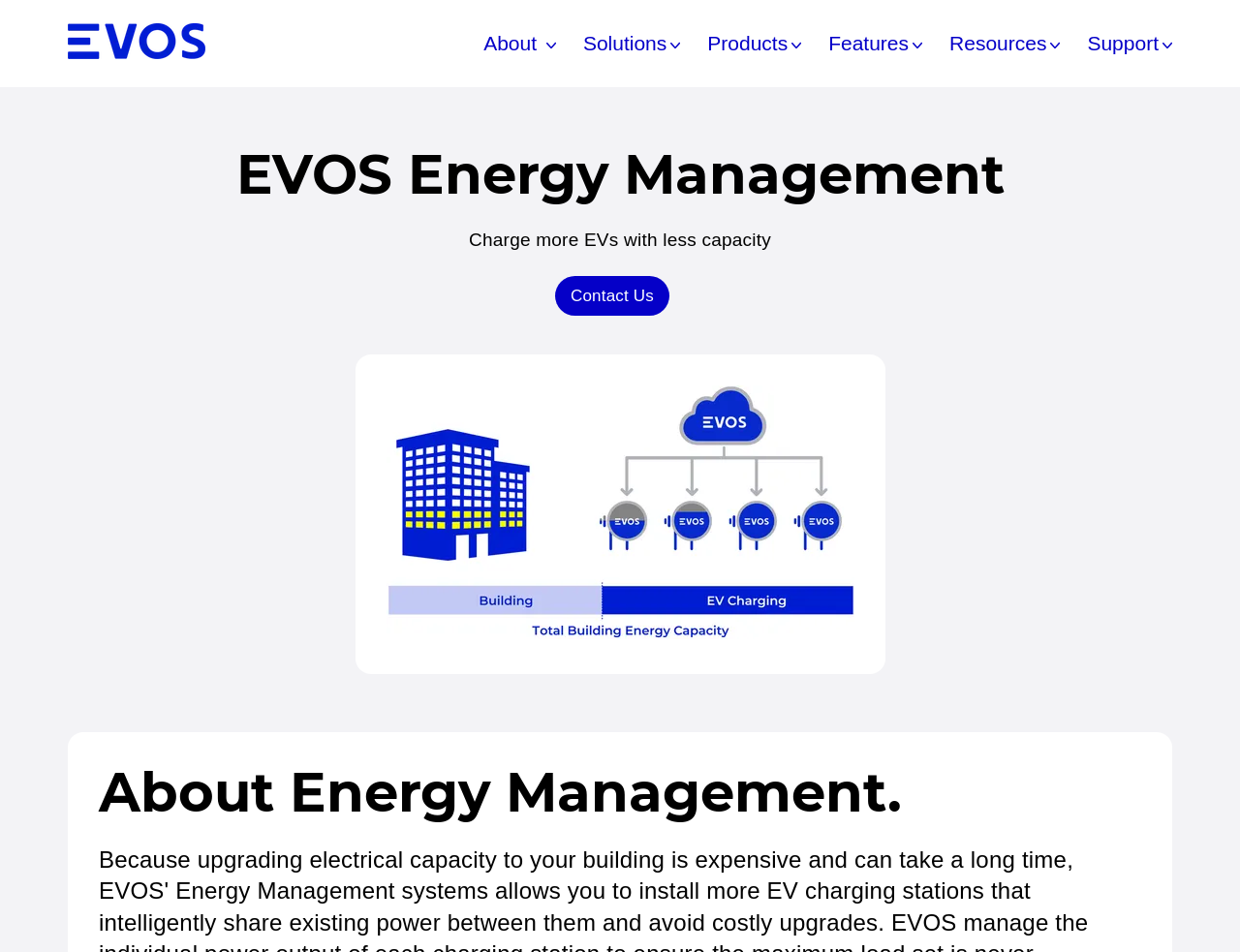What is the logo of the website?
Refer to the image and provide a thorough answer to the question.

The logo of the website is located at the top left corner of the webpage, and it is an image with the text 'Evos Logo'.